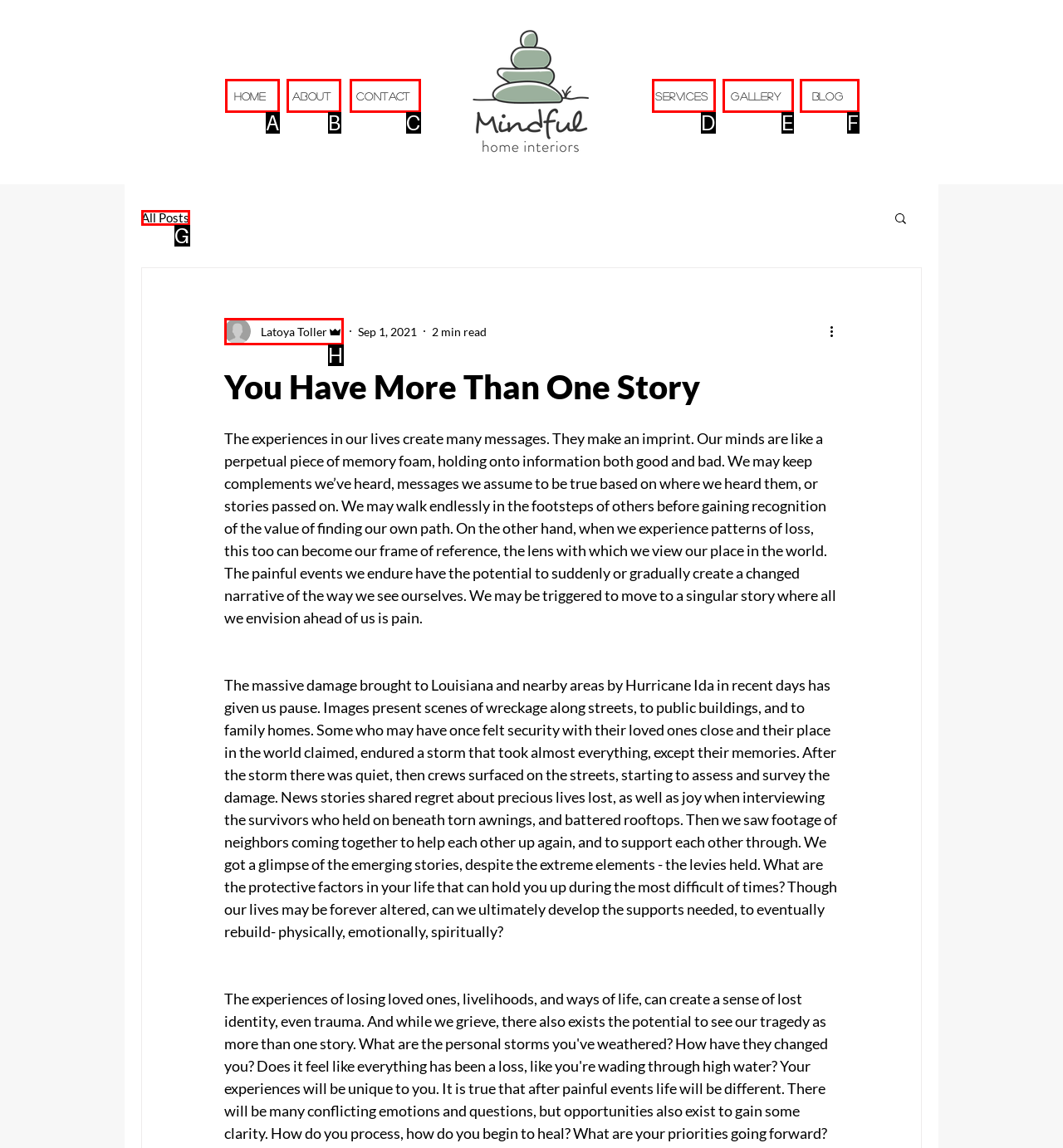Using the provided description: Blog, select the HTML element that corresponds to it. Indicate your choice with the option's letter.

F